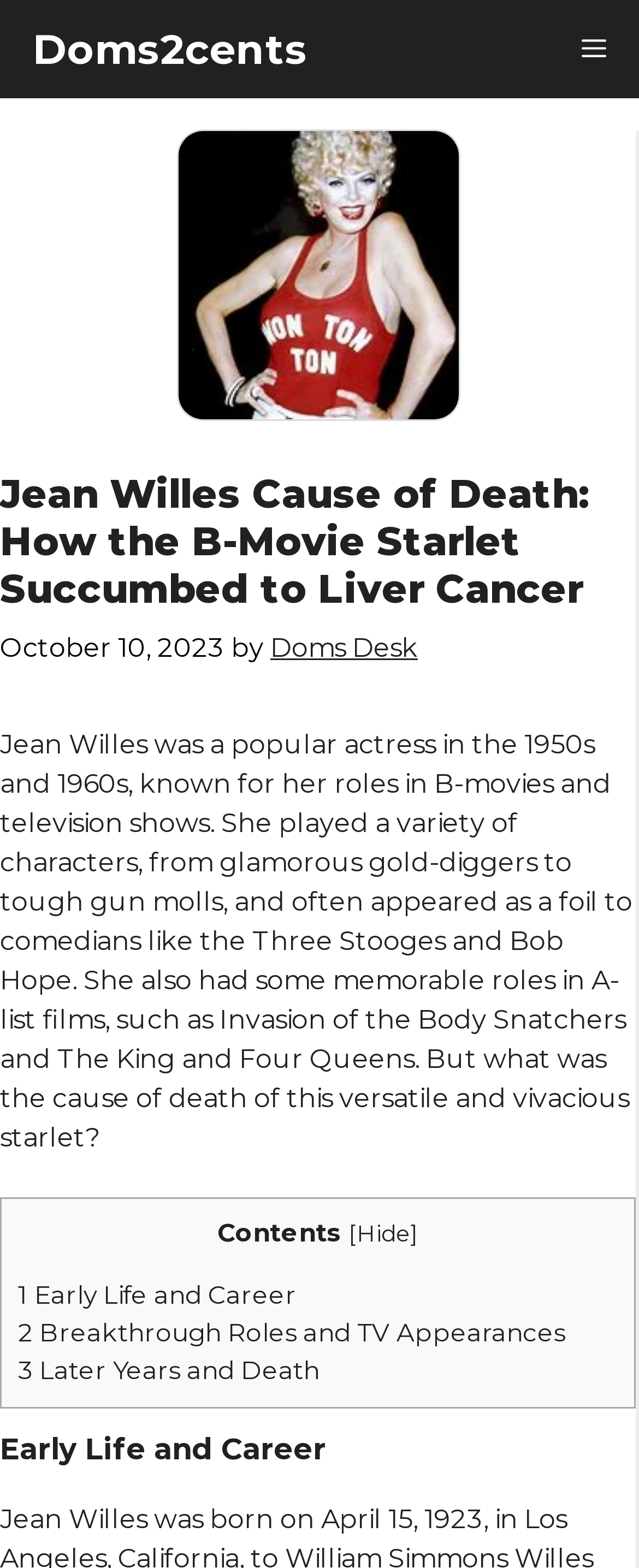From the element description: "Doms Desk", extract the bounding box coordinates of the UI element. The coordinates should be expressed as four float numbers between 0 and 1, in the order [left, top, right, bottom].

[0.423, 0.404, 0.654, 0.423]